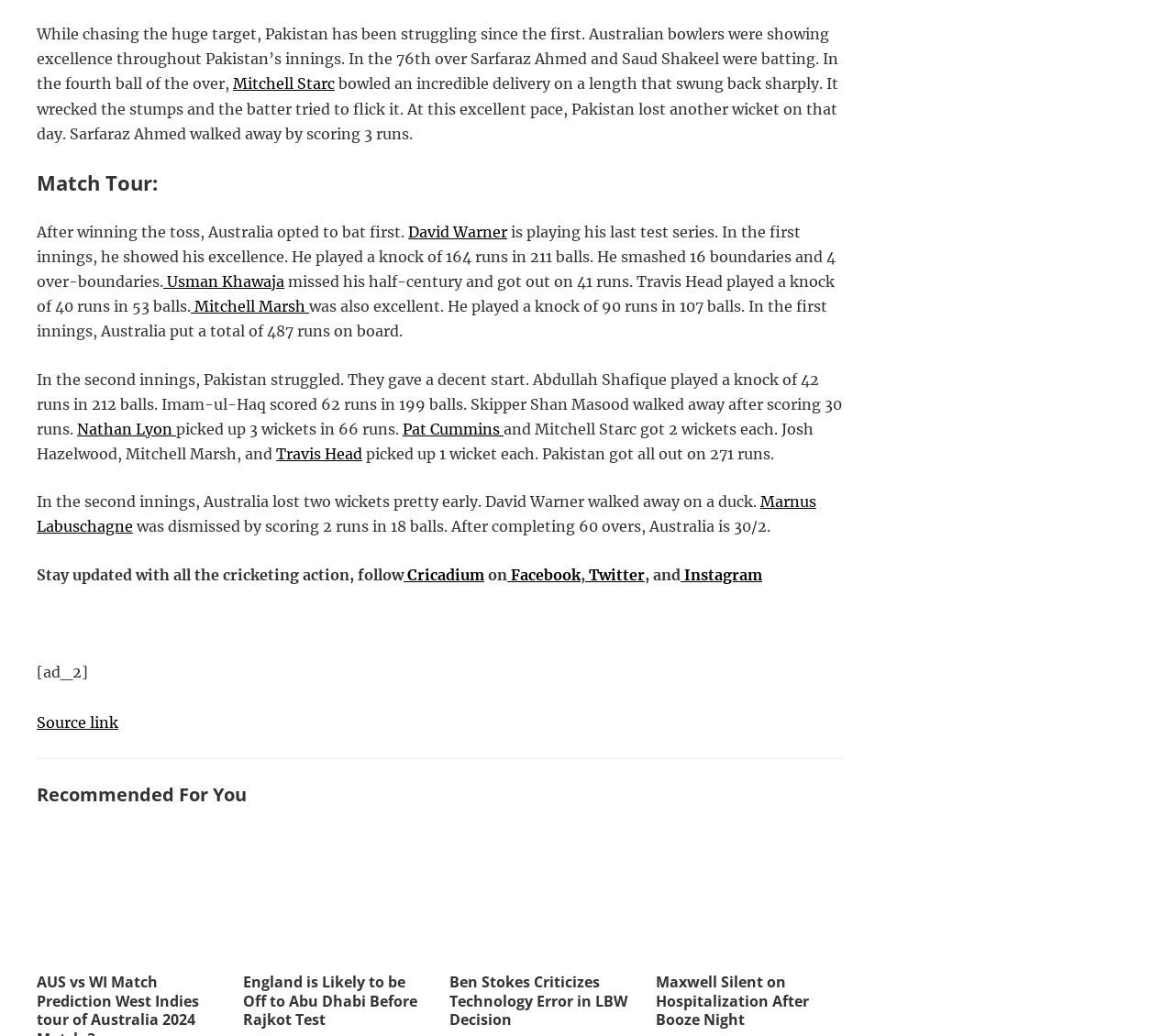Locate the bounding box of the UI element described by: "Mitchell Marsh" in the given webpage screenshot.

[0.162, 0.287, 0.263, 0.305]